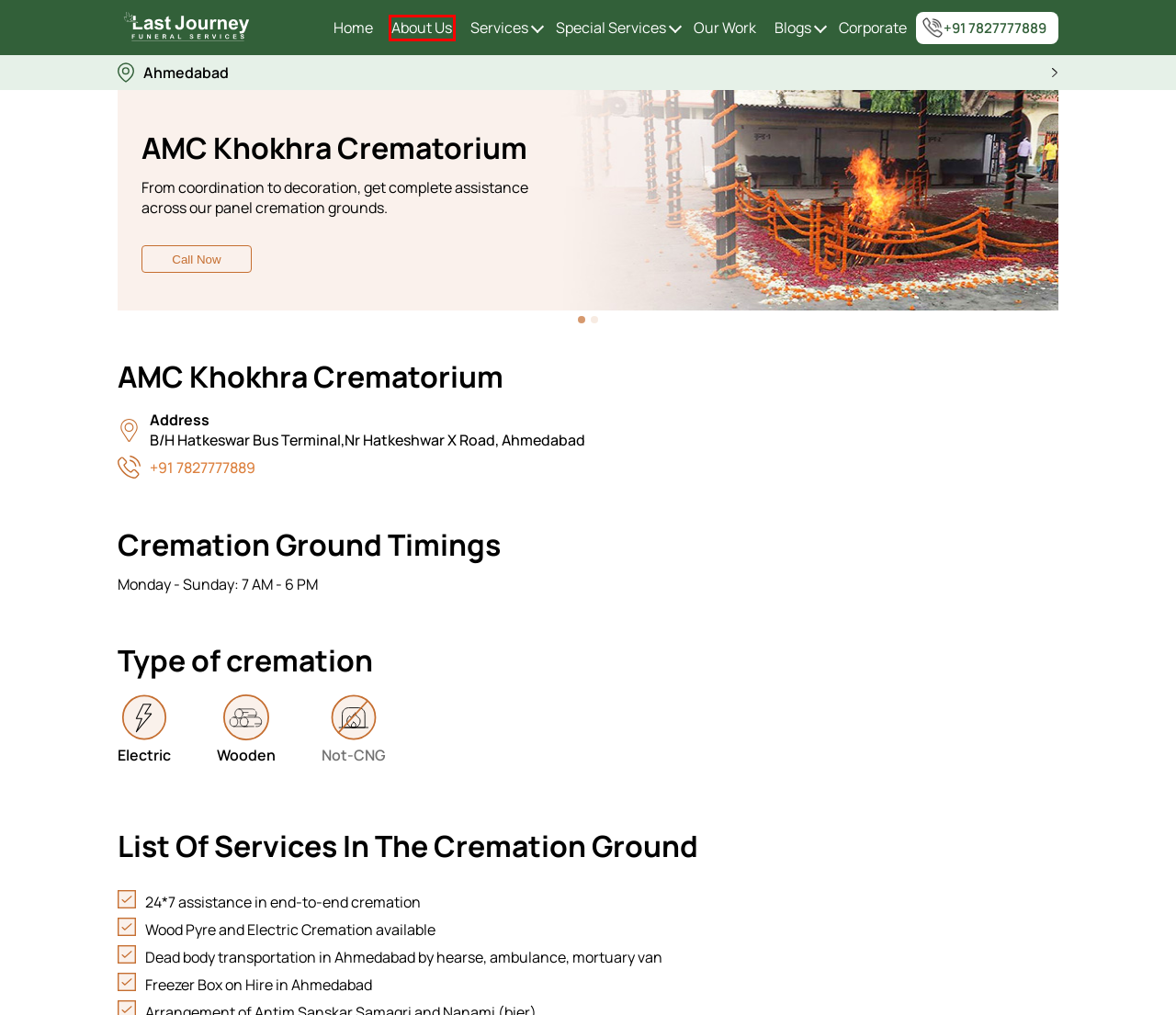You are presented with a screenshot of a webpage that includes a red bounding box around an element. Determine which webpage description best matches the page that results from clicking the element within the red bounding box. Here are the candidates:
A. Employee Well-being with Last Journey's Corporate Partnerships Program
B. Funeral & Cremation Rituals Blog Updates - Last Journey
C. Dead Body Transportation Services in Dubai - Last Journey
D. Dead Body Transportation from the United Kingdom to India
E. Read About us - Last Journey
F. Special Services | Last Journey
G. Funeral & Cremation Services In India | Last Journey By FNP
H. Our Team Best and Qualified | VIP Funeral Services | Last Journey

E